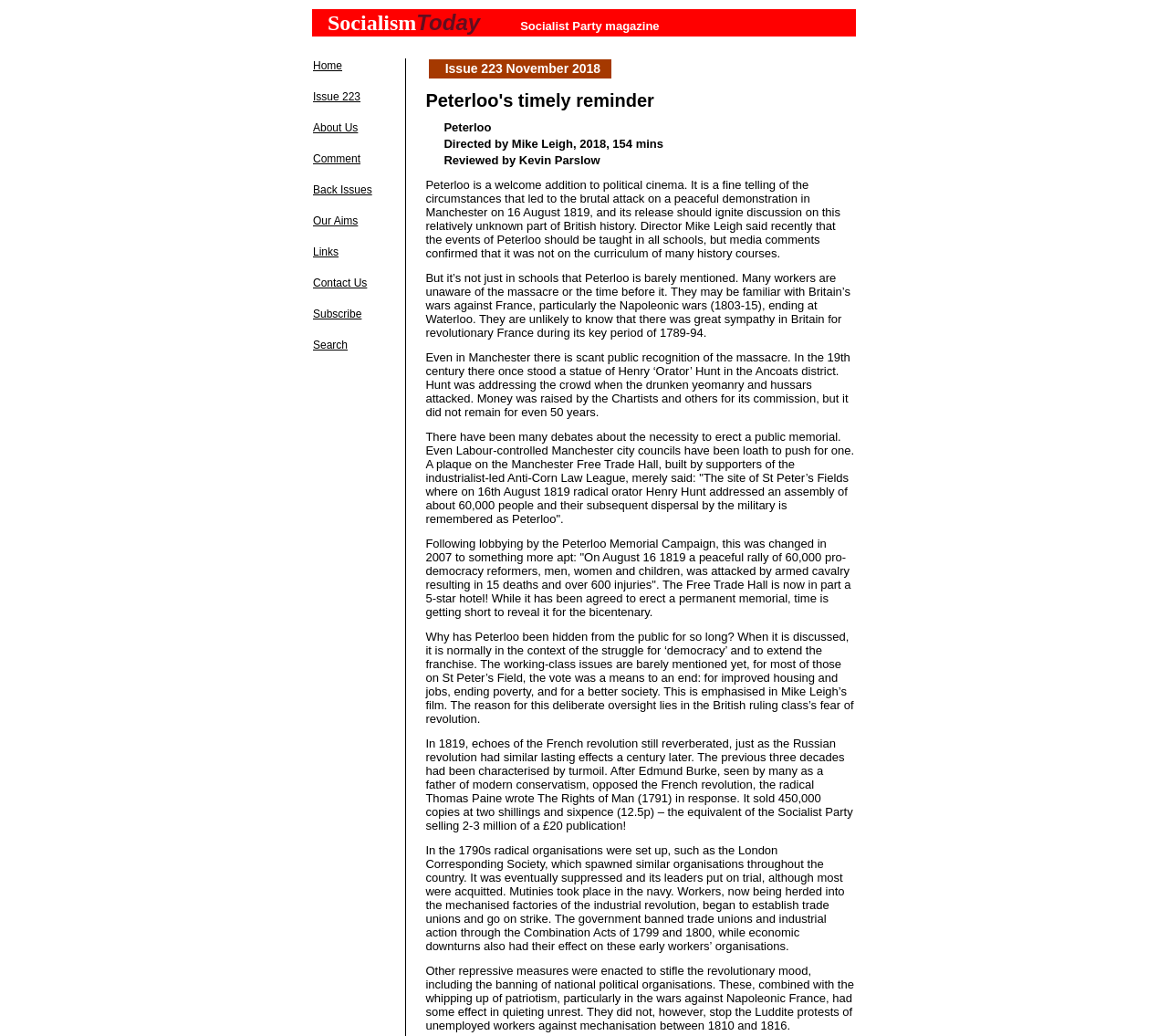How many deaths were there during the Peterloo Massacre?
Please provide a comprehensive answer to the question based on the webpage screenshot.

The number of deaths during the Peterloo Massacre is mentioned in the article as 15. This information can be found in the paragraph that discusses the plaque on the Manchester Free Trade Hall, which says 'On August 16 1819 a peaceful rally of 60,000 pro-democracy reformers, men, women and children, was attacked by armed cavalry resulting in 15 deaths and over 600 injuries'.